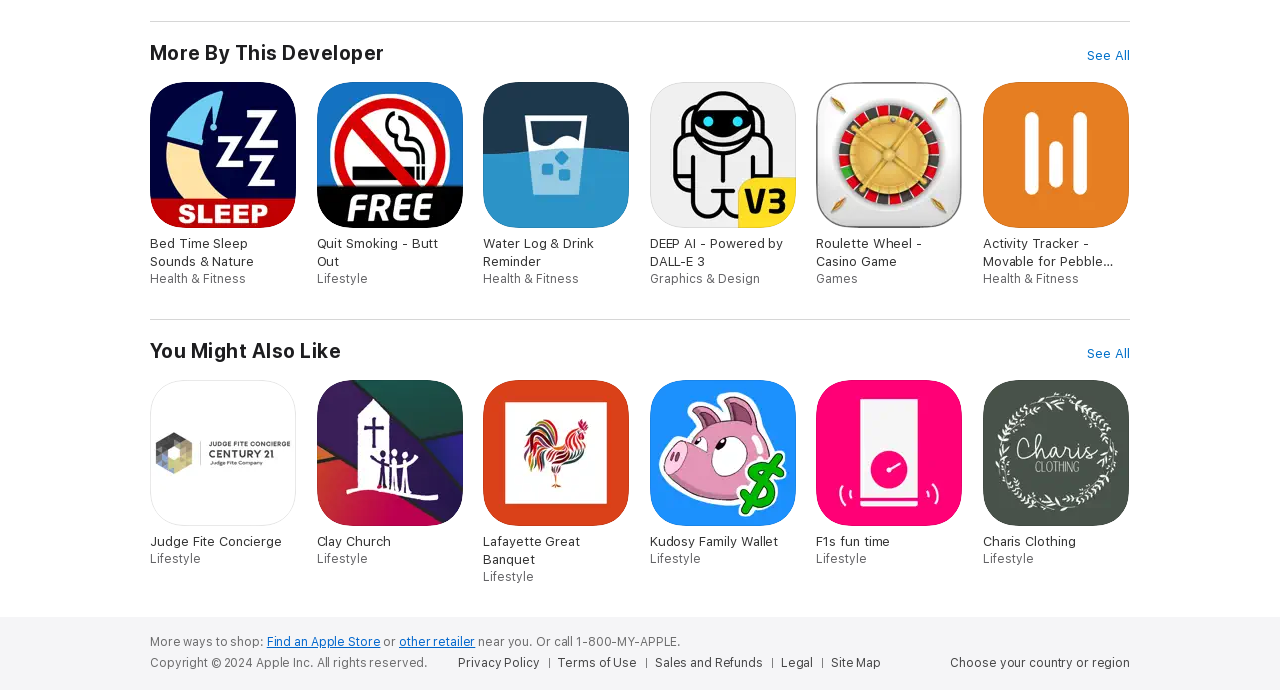How many links are in the footer section?
Please provide a single word or phrase as your answer based on the screenshot.

5